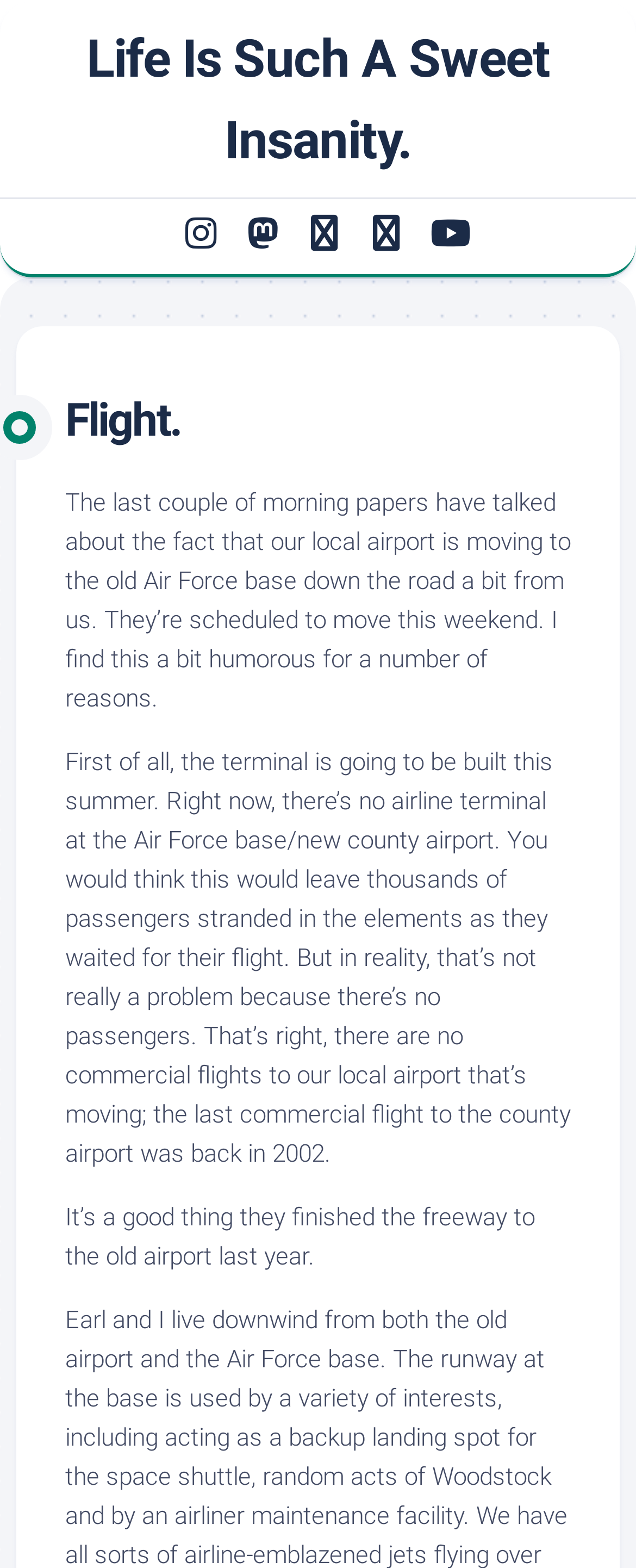What is the current status of the airline terminal?
Please use the image to provide a one-word or short phrase answer.

Not built